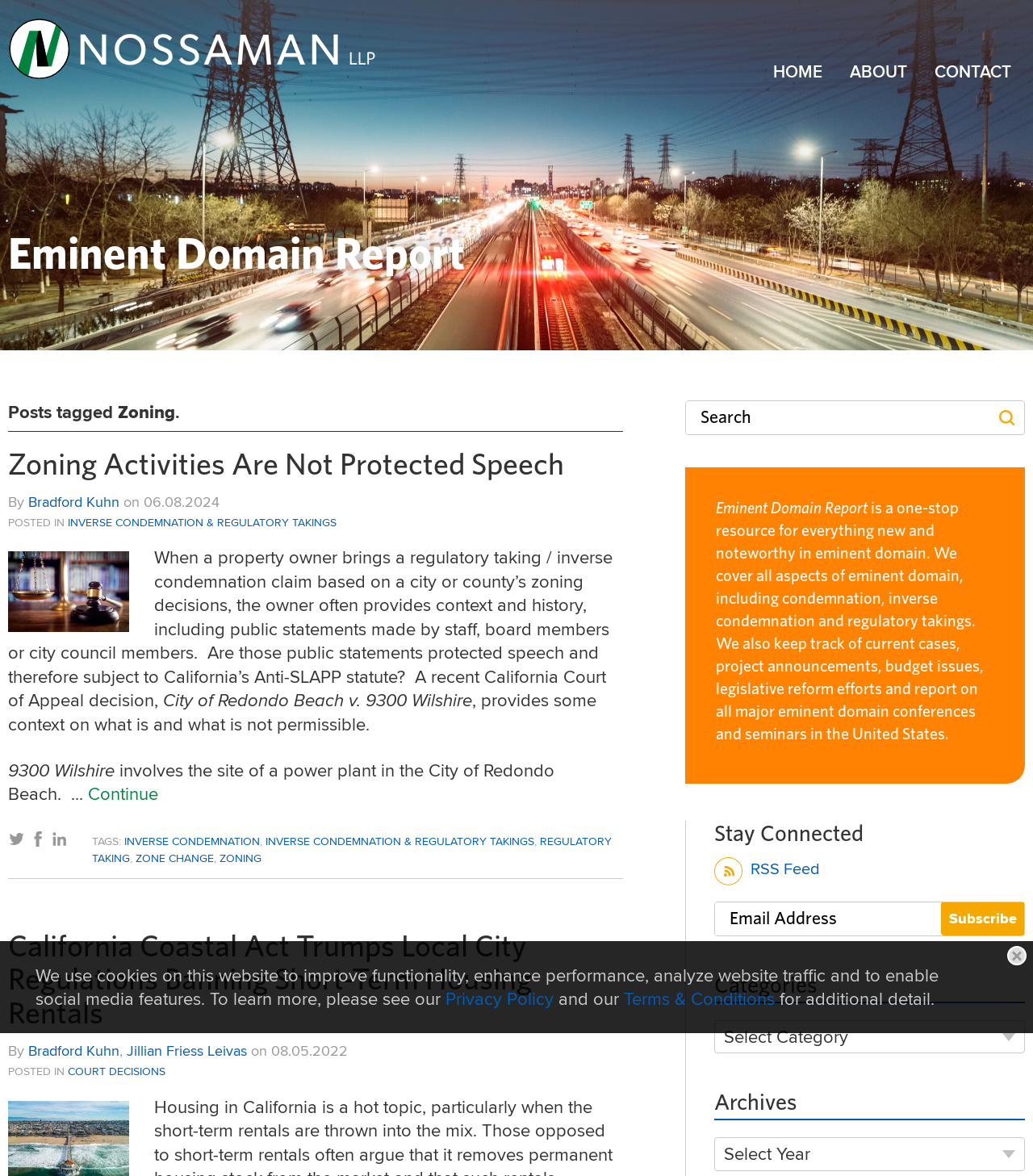Show the bounding box coordinates for the element that needs to be clicked to execute the following instruction: "Read the Knowledge Base". Provide the coordinates in the form of four float numbers between 0 and 1, i.e., [left, top, right, bottom].

None